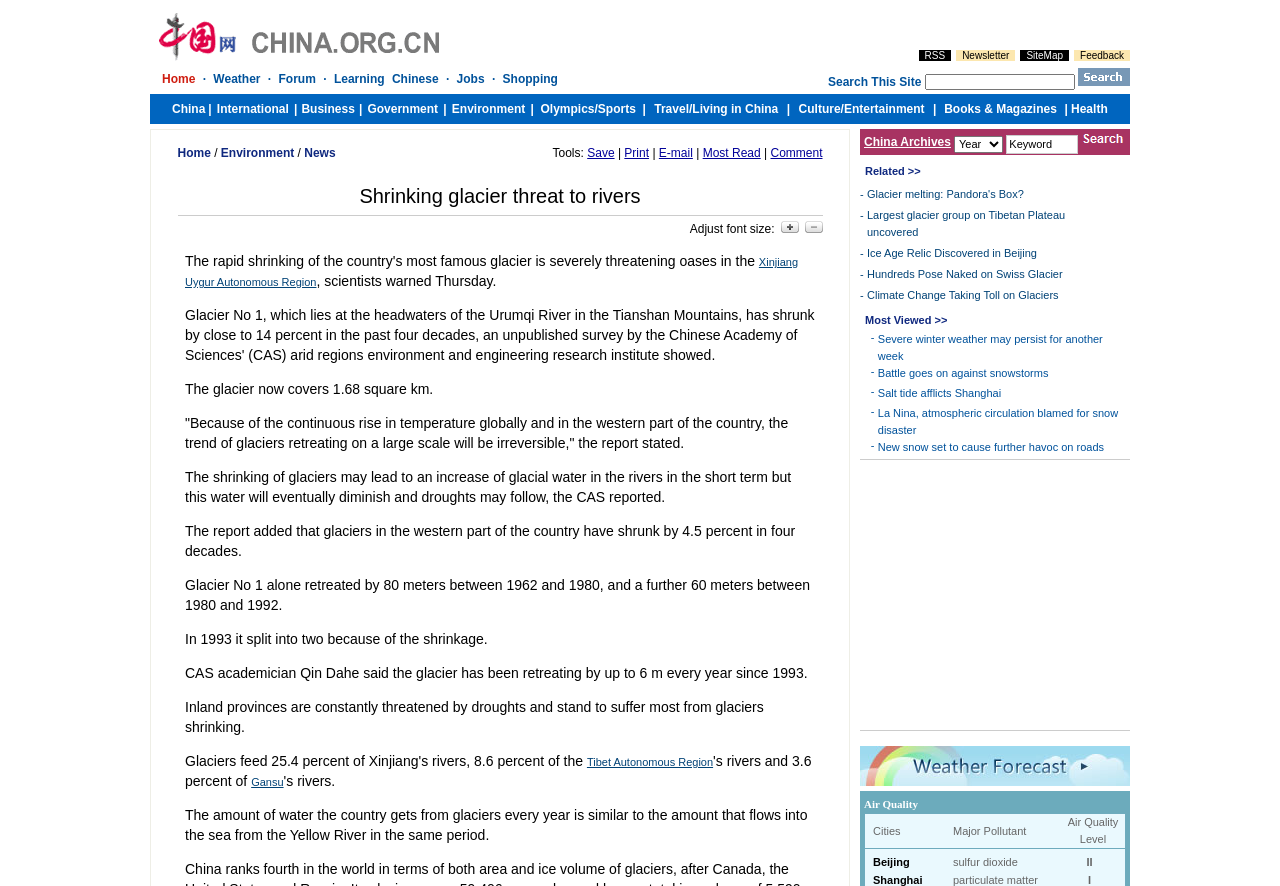Bounding box coordinates are specified in the format (top-left x, top-left y, bottom-right x, bottom-right y). All values are floating point numbers bounded between 0 and 1. Please provide the bounding box coordinate of the region this sentence describes: Salt tide afflicts Shanghai

[0.686, 0.437, 0.782, 0.45]